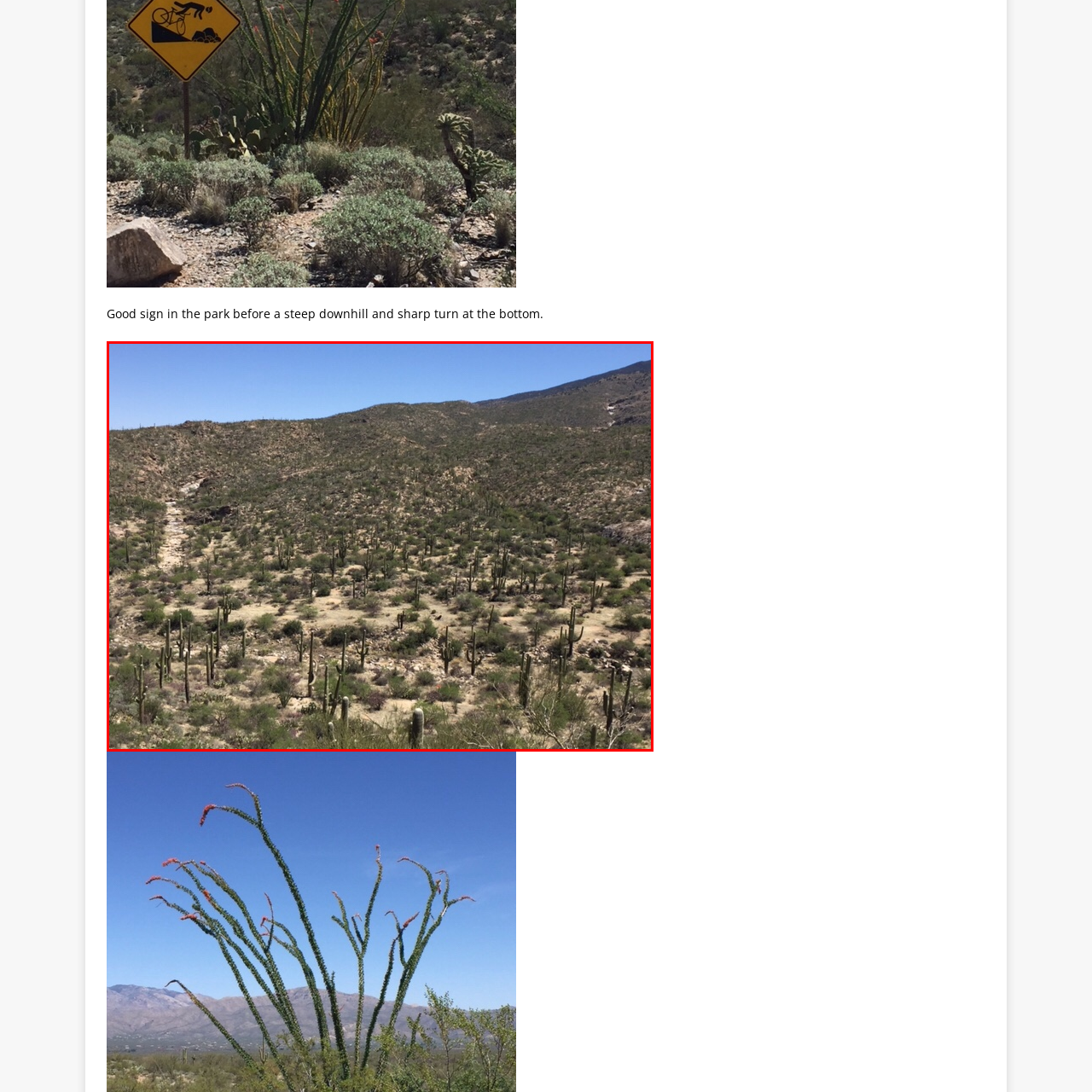What color is the sky in the image?
Inspect the image enclosed by the red bounding box and provide a detailed and comprehensive answer to the question.

The caption describes the scene as being set under a clear blue sky, which directly answers the question about the color of the sky.